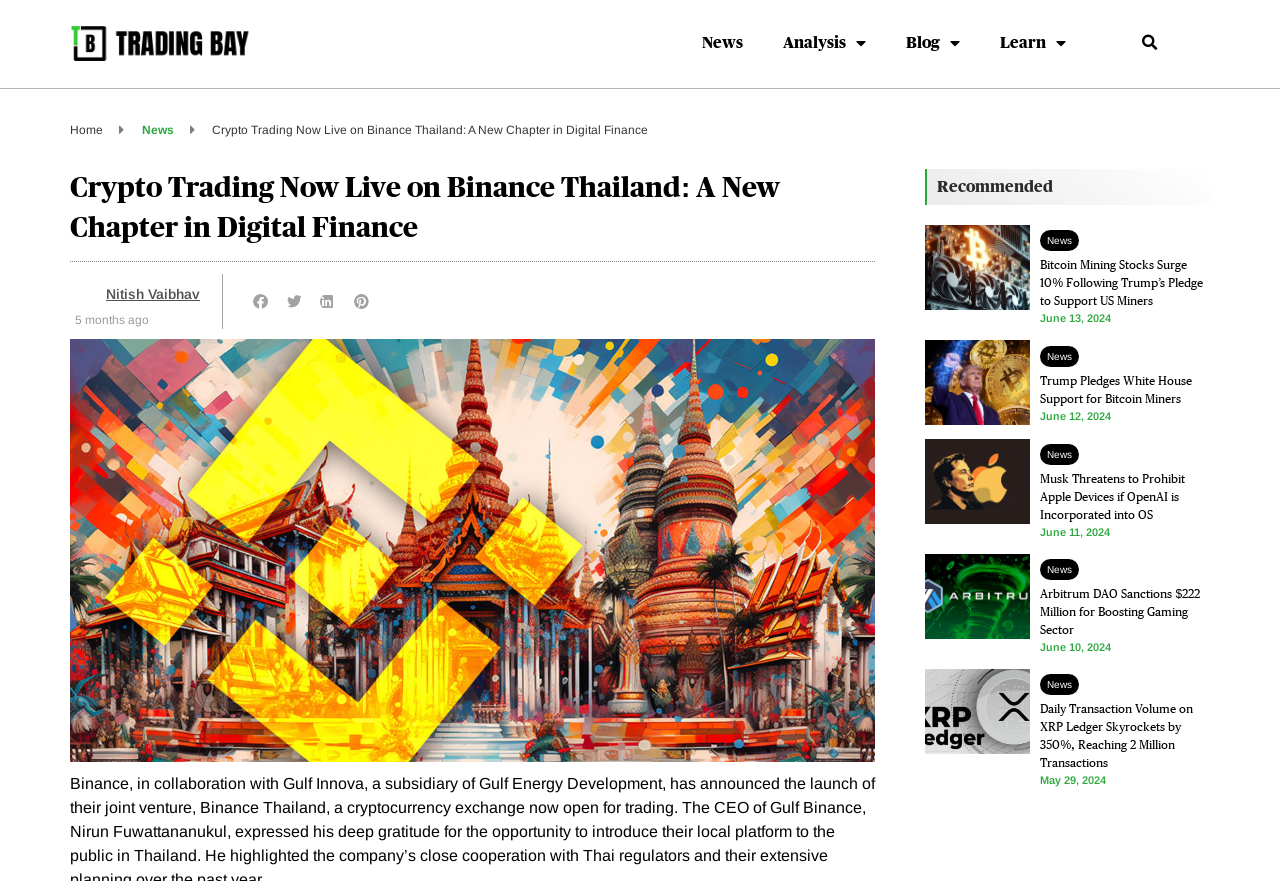Locate the bounding box coordinates of the area to click to fulfill this instruction: "Read the news". The bounding box should be presented as four float numbers between 0 and 1, in the order [left, top, right, bottom].

[0.533, 0.023, 0.596, 0.075]